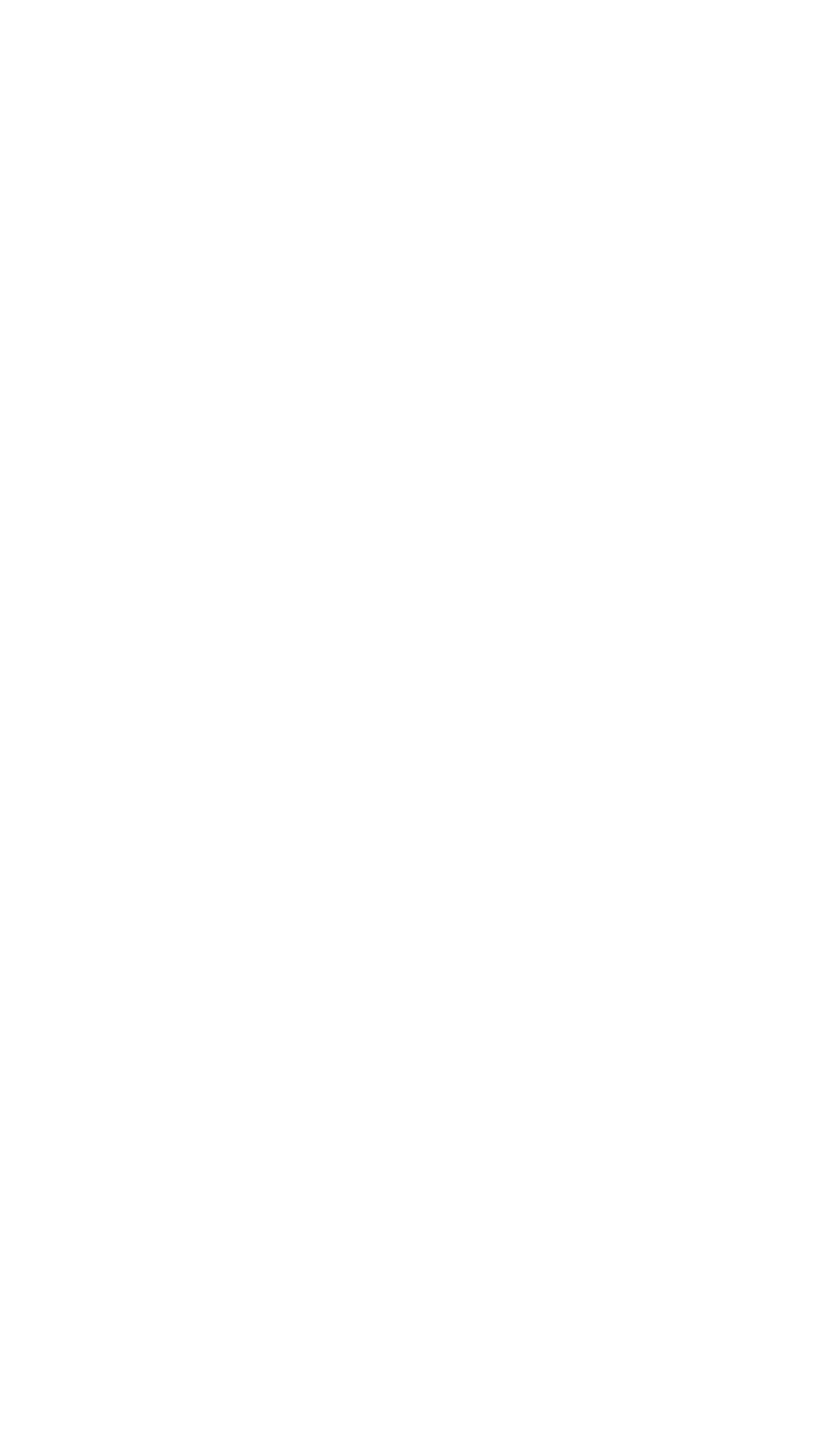Identify the bounding box of the HTML element described here: "Terms and Conditions". Provide the coordinates as four float numbers between 0 and 1: [left, top, right, bottom].

[0.308, 0.866, 0.692, 0.892]